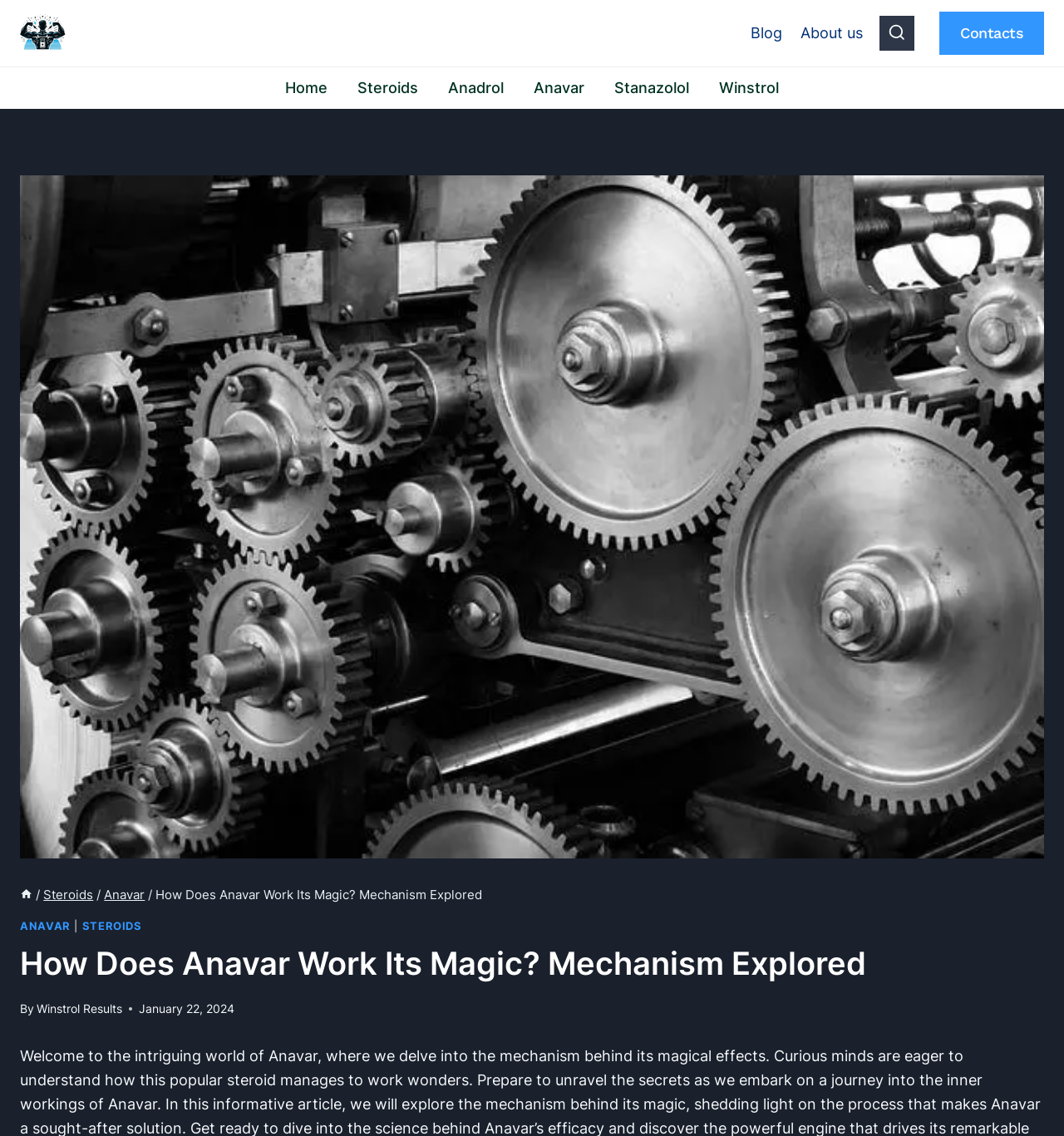Identify the bounding box coordinates of the clickable section necessary to follow the following instruction: "Search for something". The coordinates should be presented as four float numbers from 0 to 1, i.e., [left, top, right, bottom].

[0.827, 0.014, 0.859, 0.044]